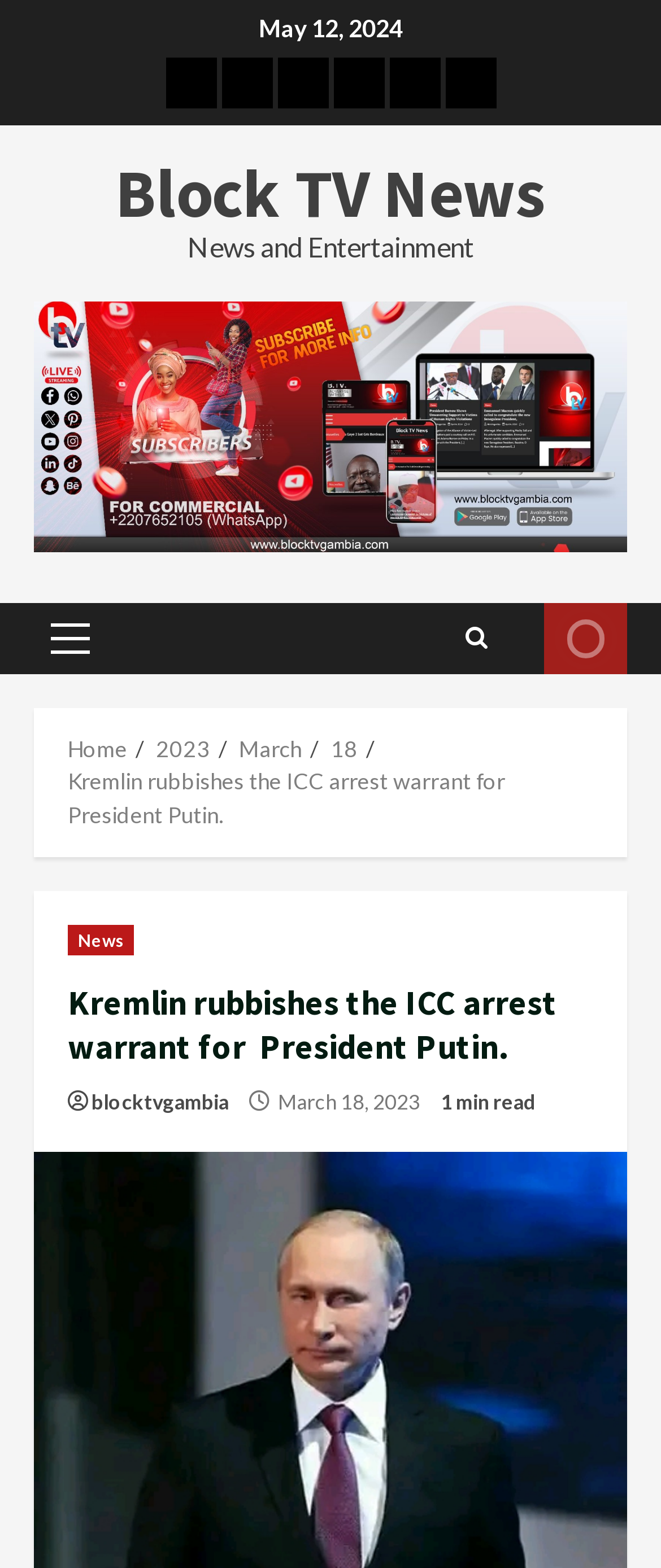Using the given description, provide the bounding box coordinates formatted as (top-left x, top-left y, bottom-right x, bottom-right y), with all values being floating point numbers between 0 and 1. Description: Watch Live

[0.823, 0.384, 0.949, 0.43]